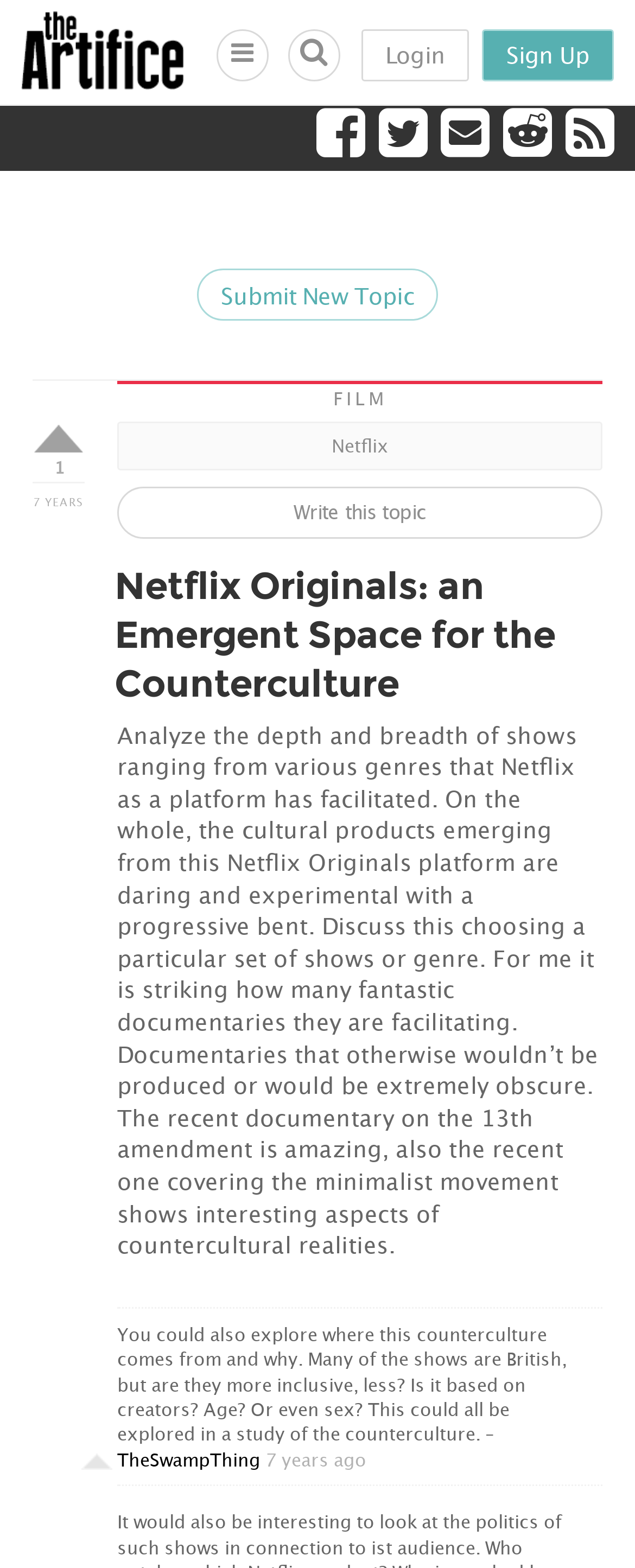Locate the bounding box coordinates of the element I should click to achieve the following instruction: "Click the 'Write this topic' link".

[0.185, 0.31, 0.949, 0.344]